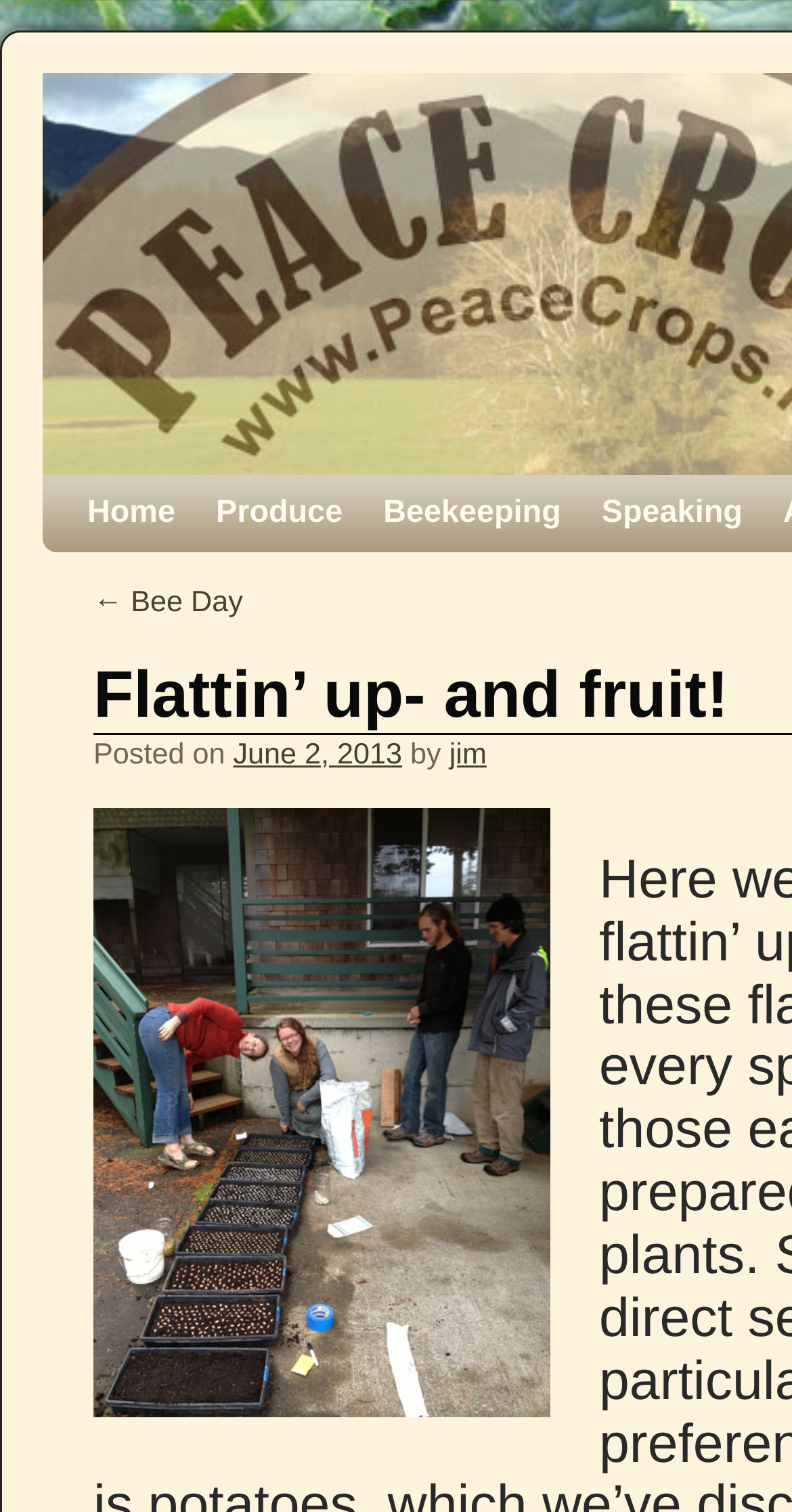Create an elaborate caption that covers all aspects of the webpage.

The webpage is about Peace Crops, with a focus on Flattin' up- and fruit. At the top, there is a navigation menu with four links: Home, Produce, Beekeeping, and Speaking, arranged horizontally from left to right. 

Below the navigation menu, there is a section with a link to a previous post, "← Bee Day", located on the left side. To the right of this link, there is a paragraph with the text "Posted on" followed by a link to the date "June 2, 2013". The author's name, "jim", is mentioned after the text "by". 

On the left side of this section, there is a large image, "flattin_upSM", which takes up most of the vertical space. The image is positioned below the navigation menu and above the section with the post information.